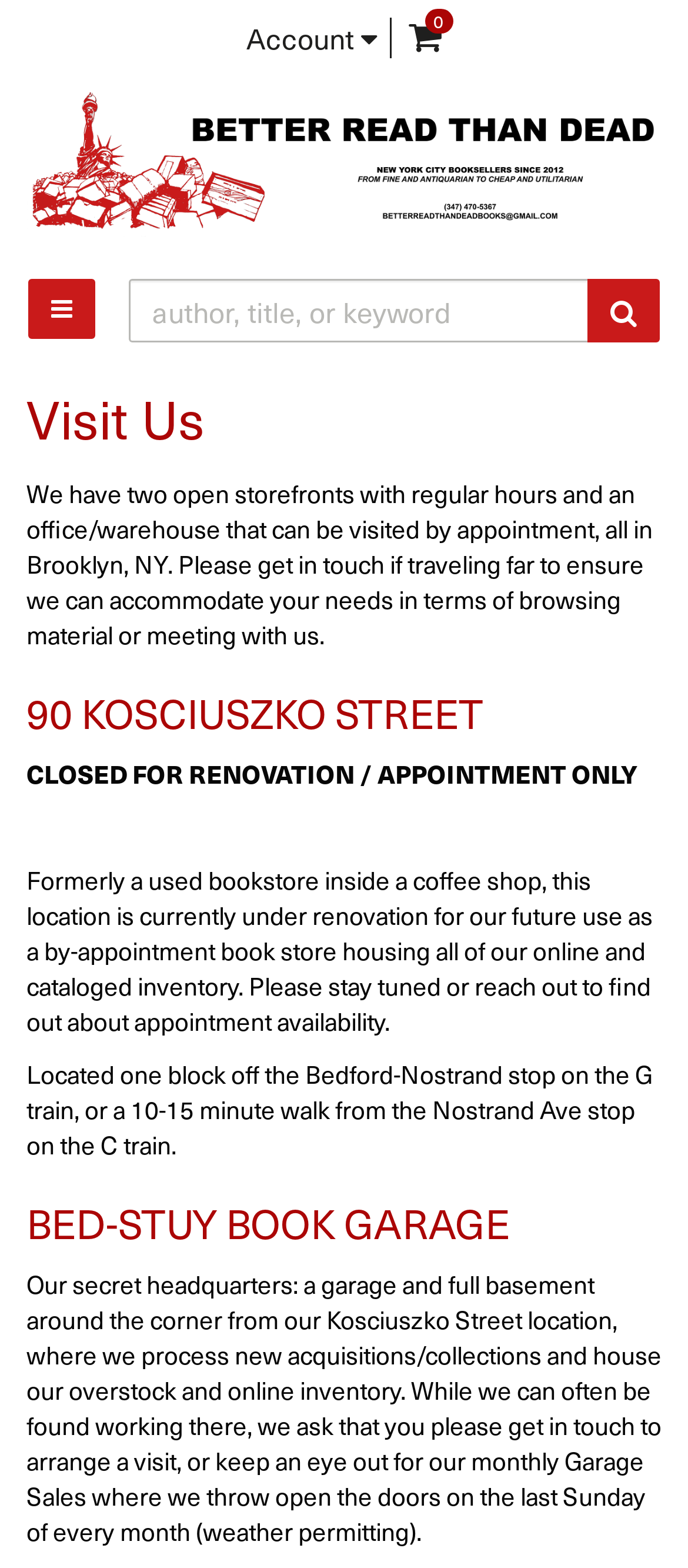Give a one-word or phrase response to the following question: What is the current status of 90 KOSCIUSZKO STREET?

CLOSED FOR RENOVATION